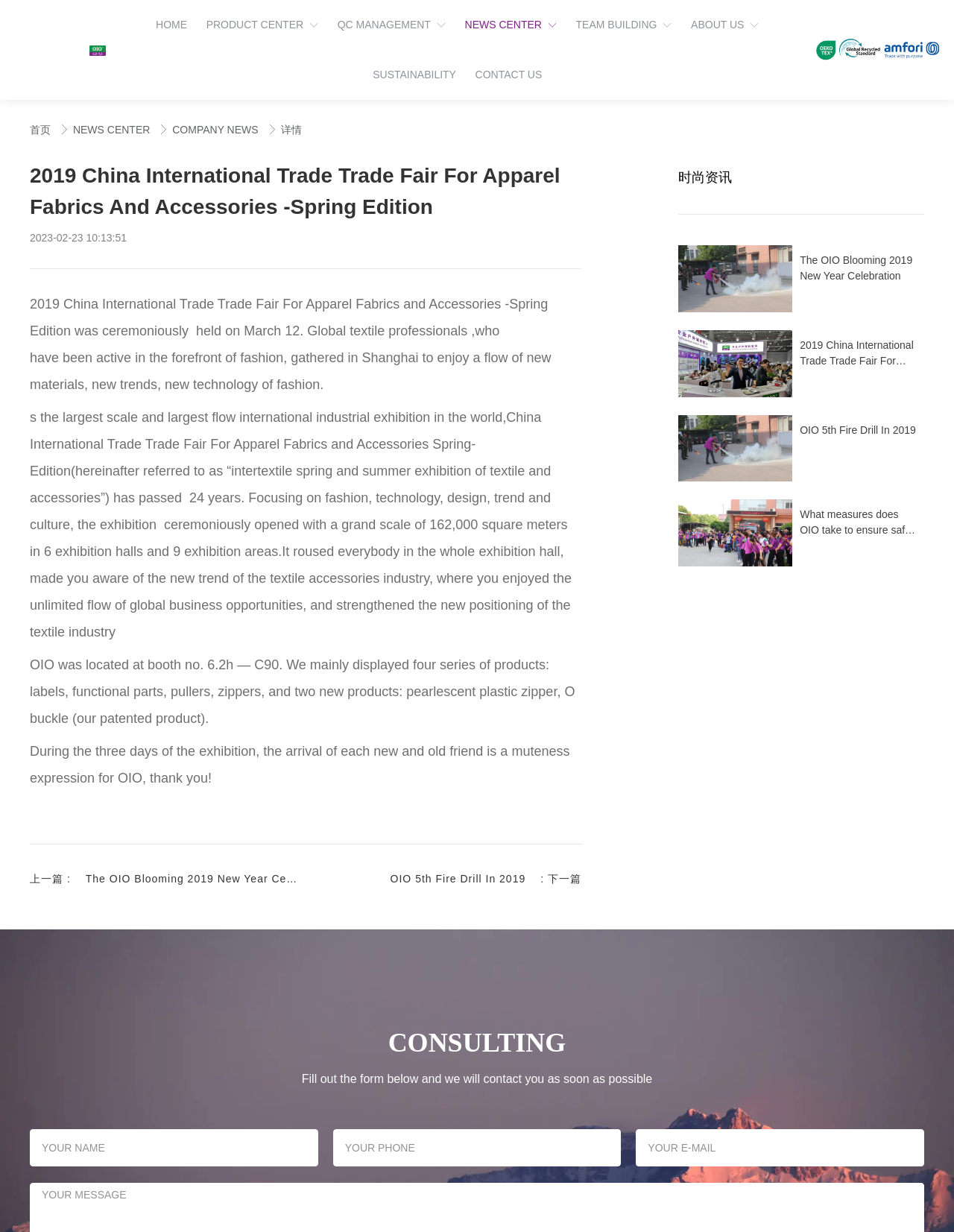Please determine the bounding box coordinates of the clickable area required to carry out the following instruction: "Click the SUSTAINABILITY link". The coordinates must be four float numbers between 0 and 1, represented as [left, top, right, bottom].

[0.381, 0.041, 0.488, 0.081]